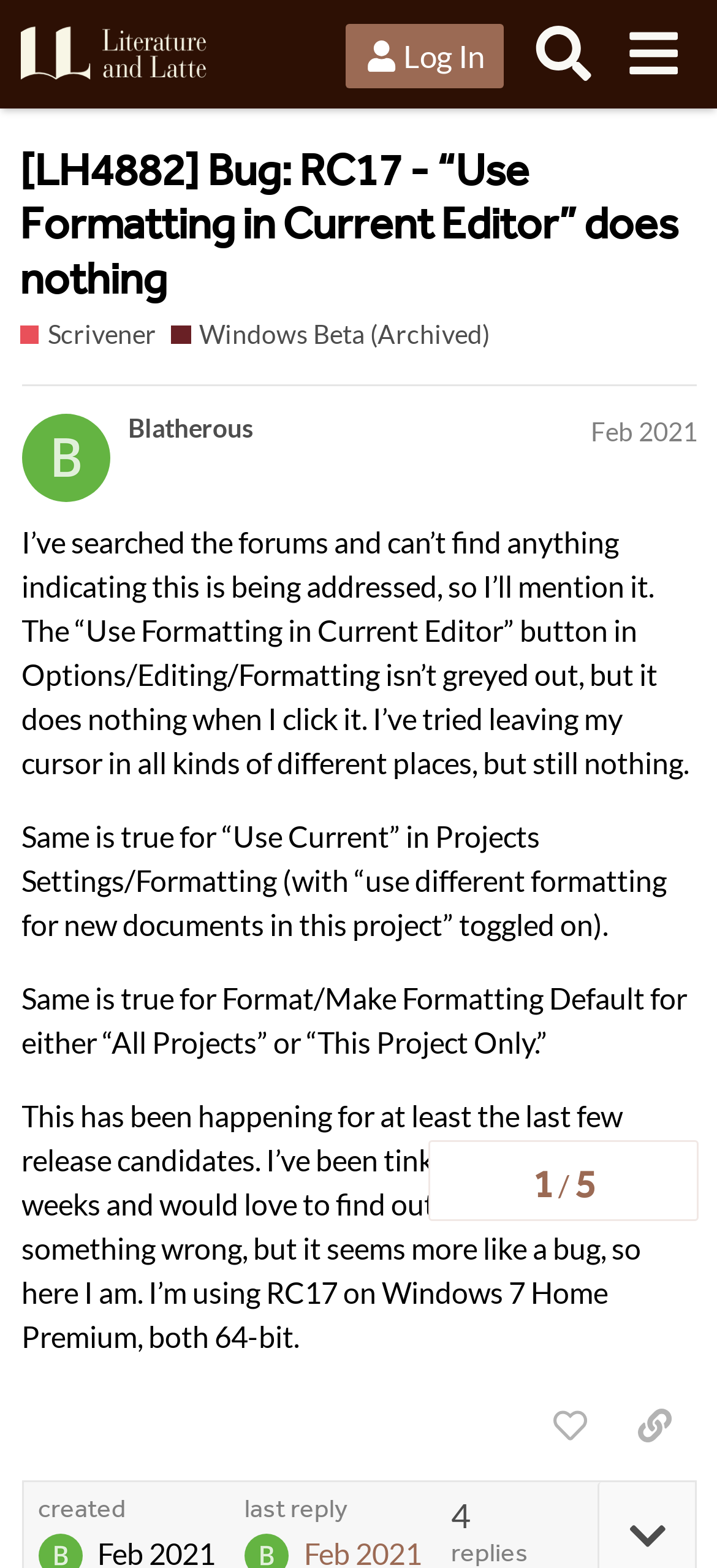Determine the main heading text of the webpage.

[LH4882] Bug: RC17 - “Use Formatting in Current Editor” does nothing